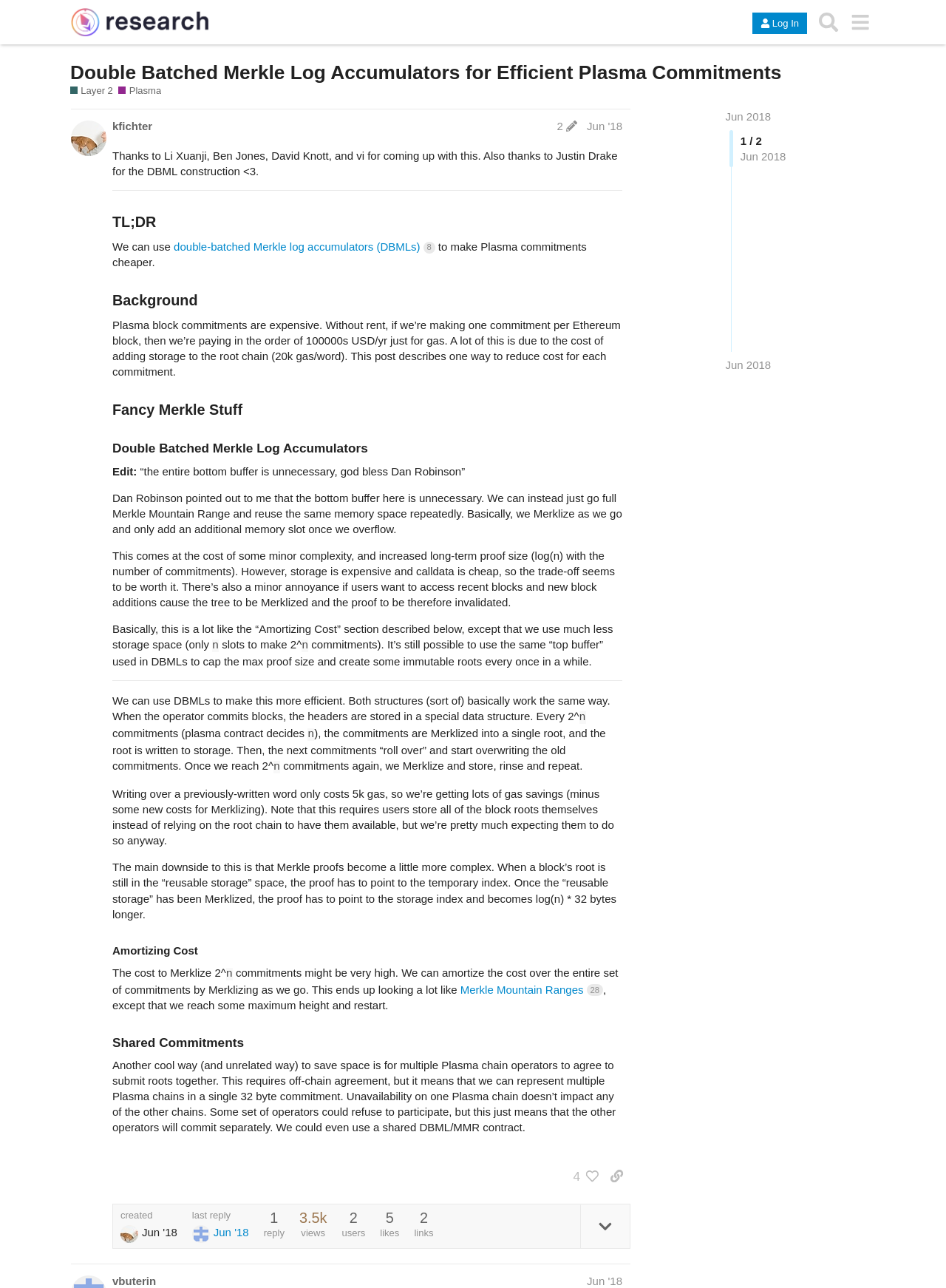Answer with a single word or phrase: 
What is the cost of writing over a previously-written word?

5k gas